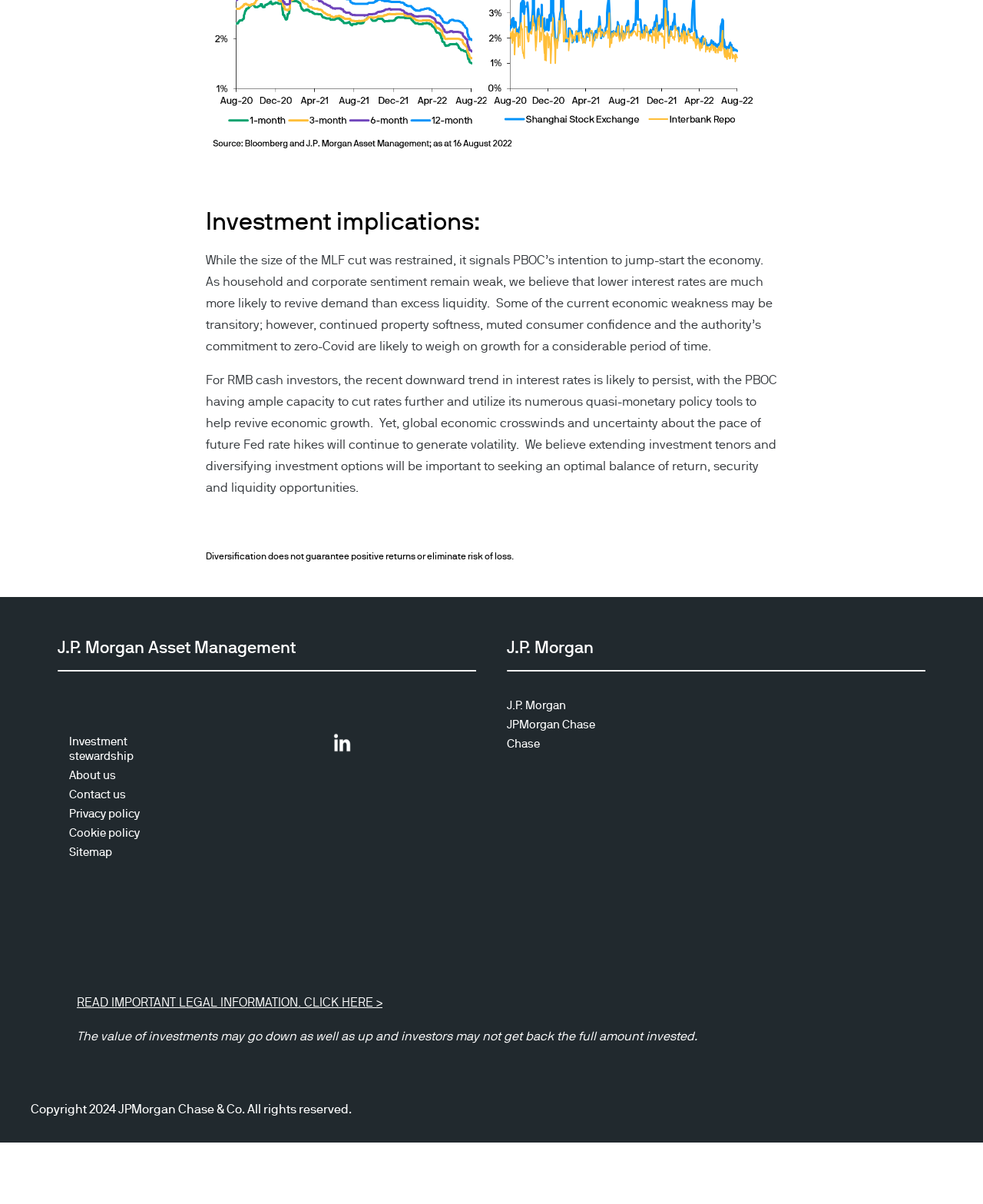Please find the bounding box coordinates of the clickable region needed to complete the following instruction: "View 'College Ministry'". The bounding box coordinates must consist of four float numbers between 0 and 1, i.e., [left, top, right, bottom].

None